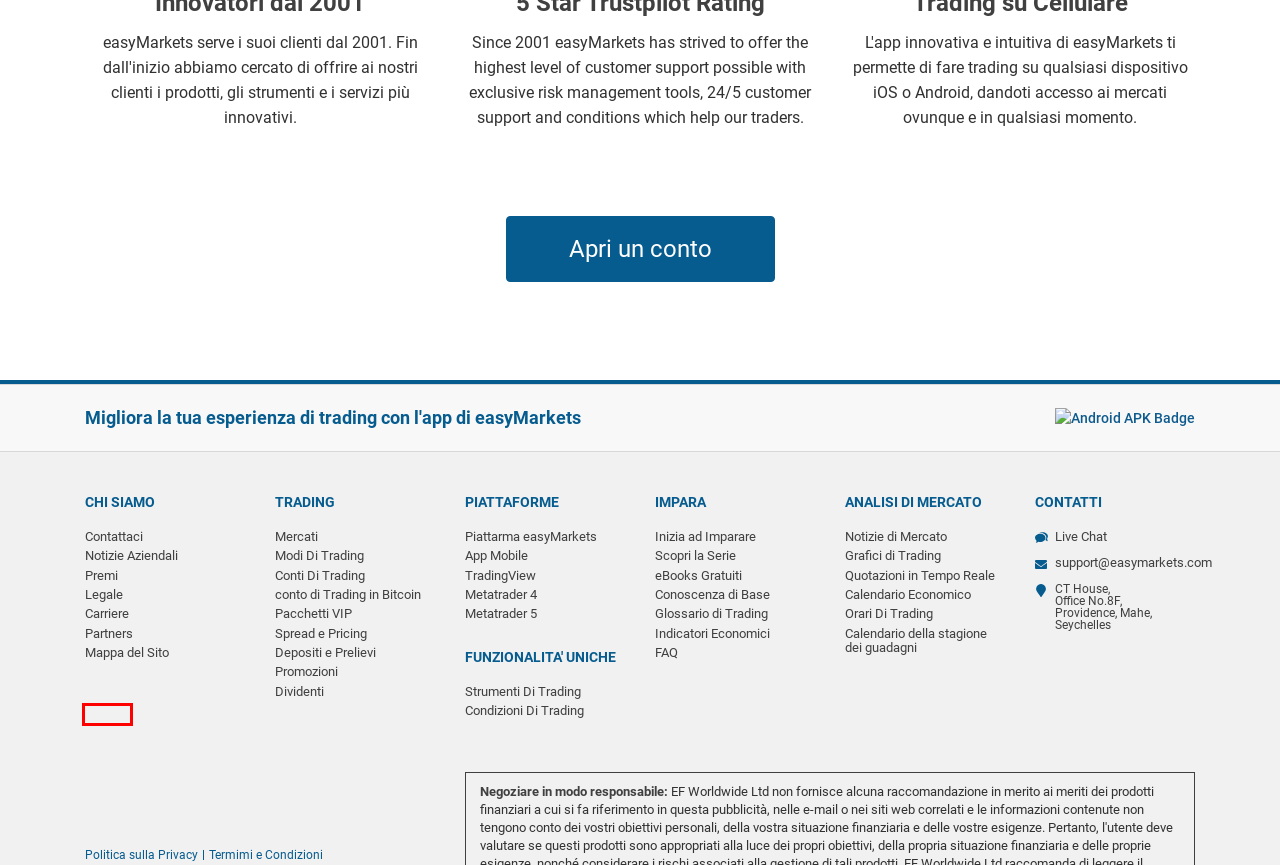You have a screenshot of a webpage, and a red bounding box highlights an element. Select the webpage description that best fits the new page after clicking the element within the bounding box. Options are:
A. Forex Account | Online Trading Accounts | easyMarkets
B. Economic Indicators | Trade Information | easyMarkets.com
C. MetaTrader 4: Facile trading con MT4 | easyMarkets
D. Careers | Forex Jobs | Financial Services | easyMarkets.
E. VIP Service | easyMarkets.com
F. Pricing of Fixed Forex Spreads | easyMarkets.com
G. Modi di fare trading con easyMarkets | Start Trading Online | easyMarkets
H. Pagine Mappa del sito | easyMarkets

D